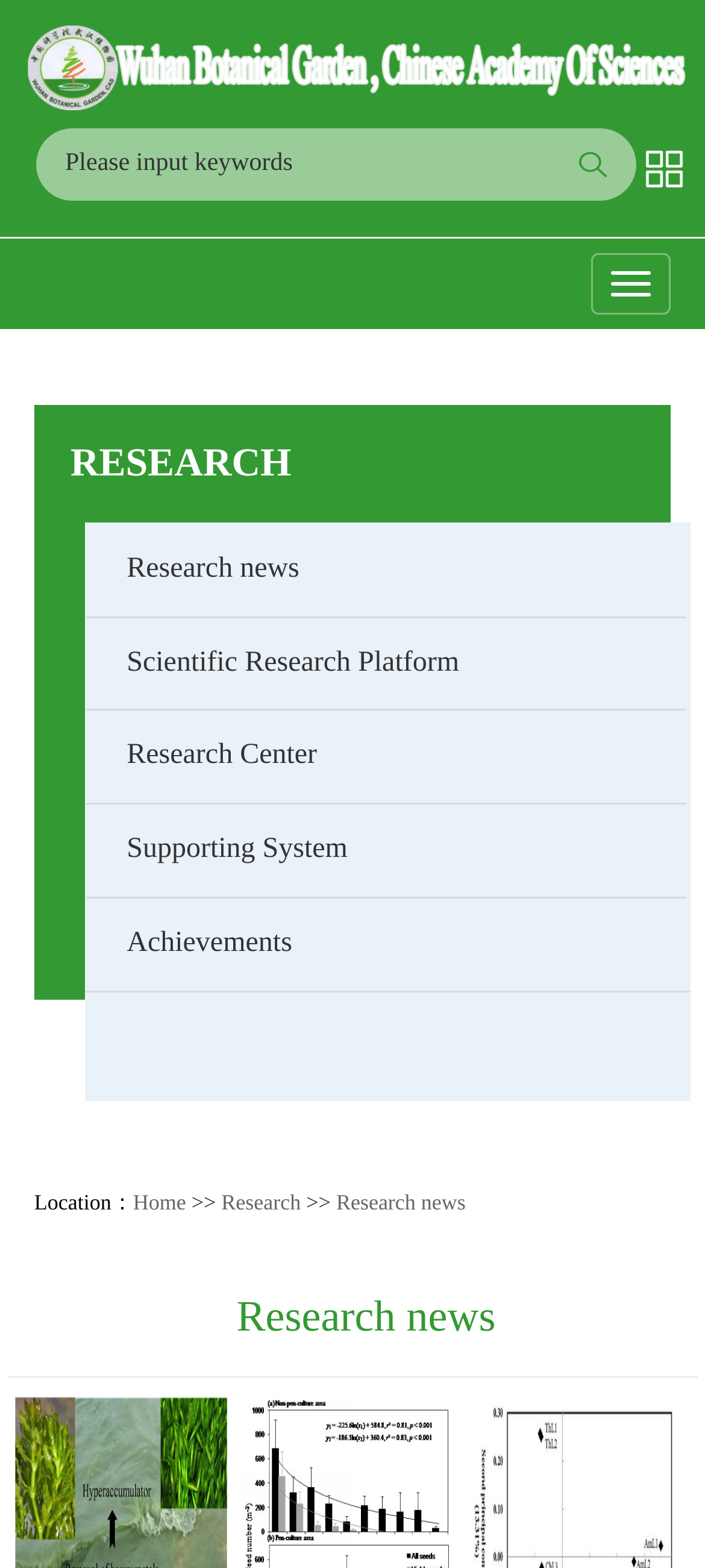How many links are under the 'RESEARCH' heading?
Using the image, provide a concise answer in one word or a short phrase.

5